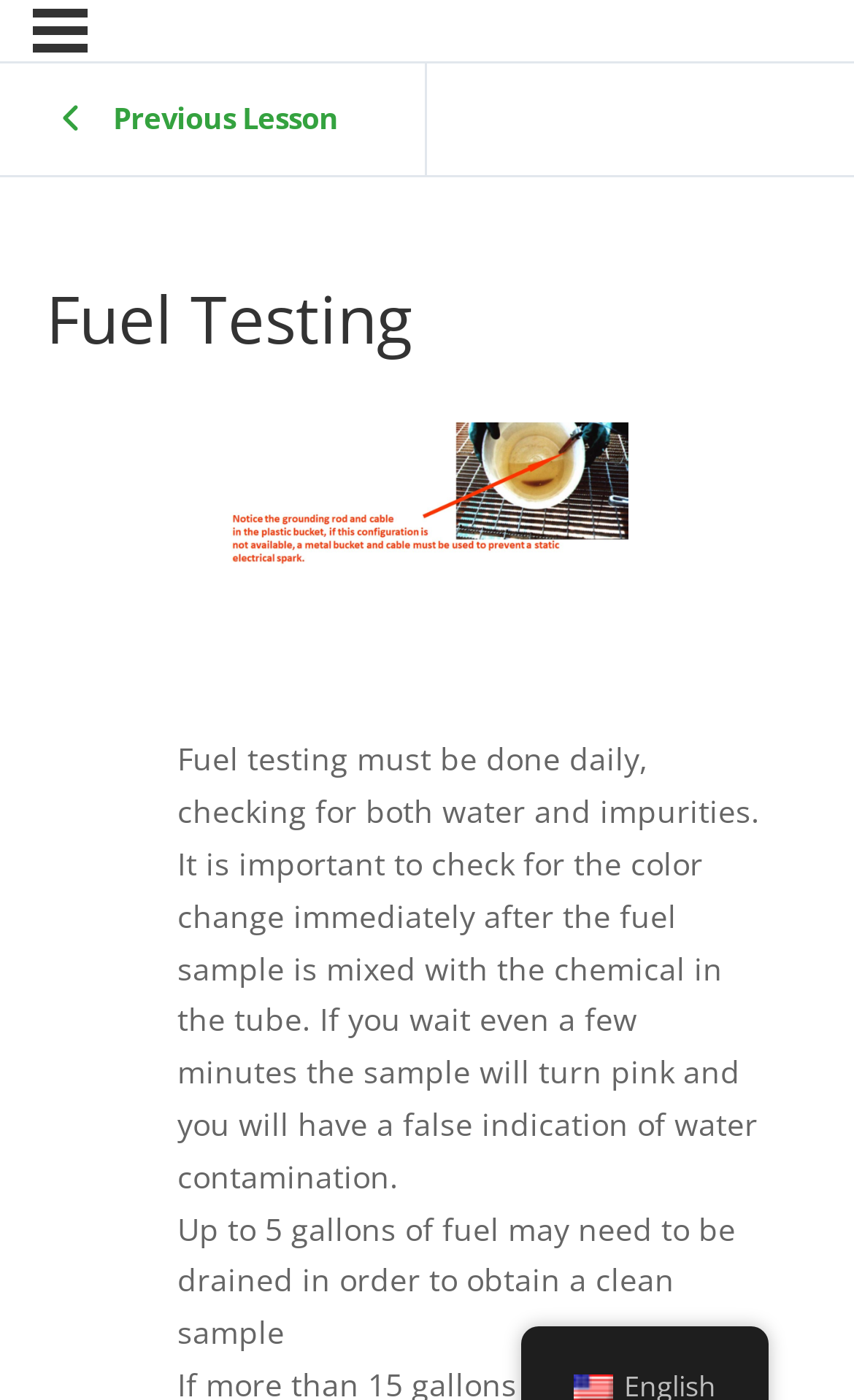Answer the question using only one word or a concise phrase: How soon should the color change be checked?

Immediately